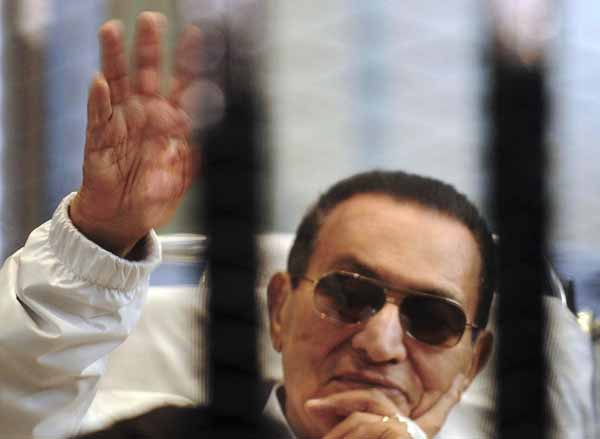What is Hosni Mubarak looking at?
Refer to the image and provide a one-word or short phrase answer.

The camera